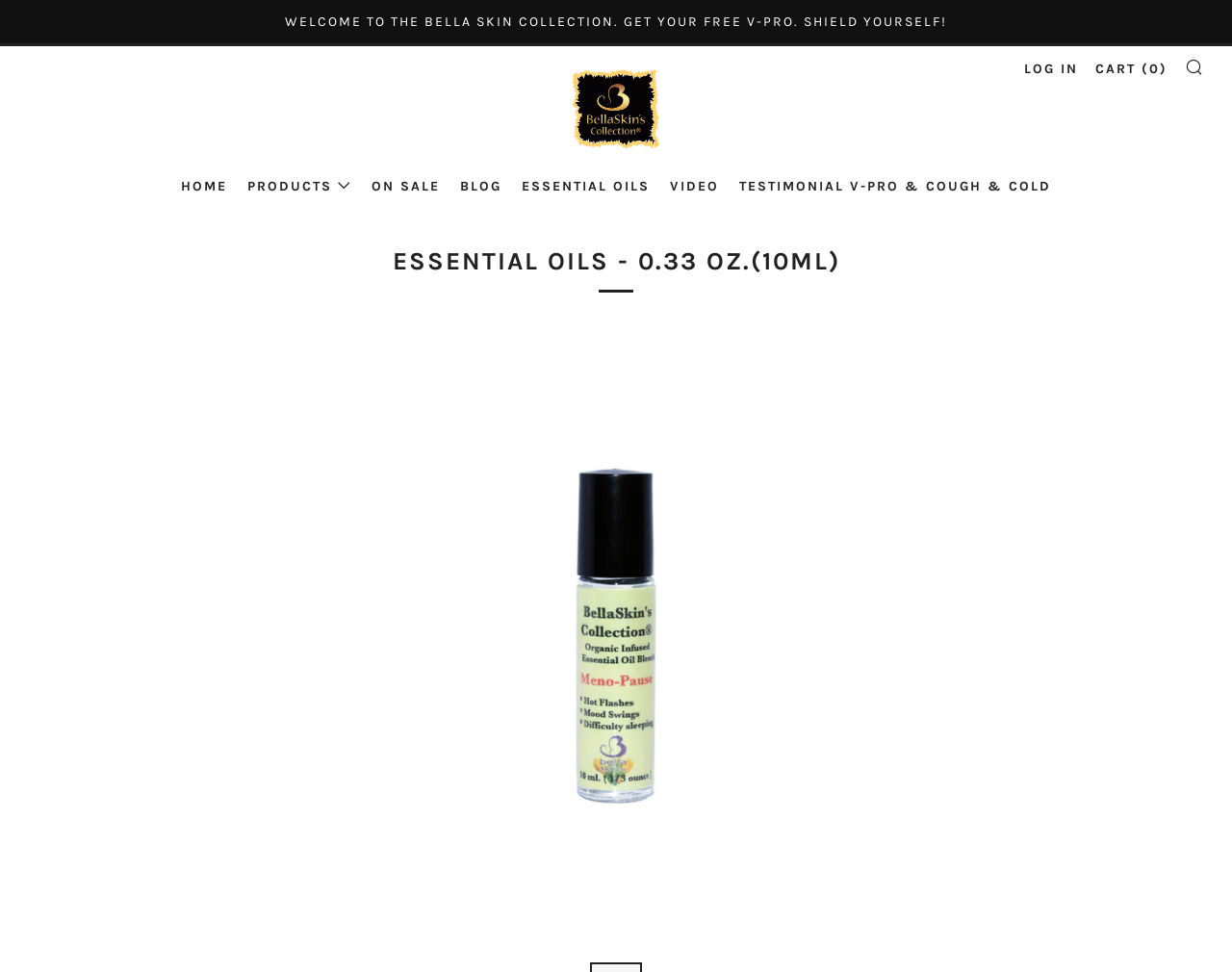Please locate the bounding box coordinates of the element that should be clicked to achieve the given instruction: "log in to account".

[0.831, 0.062, 0.875, 0.079]